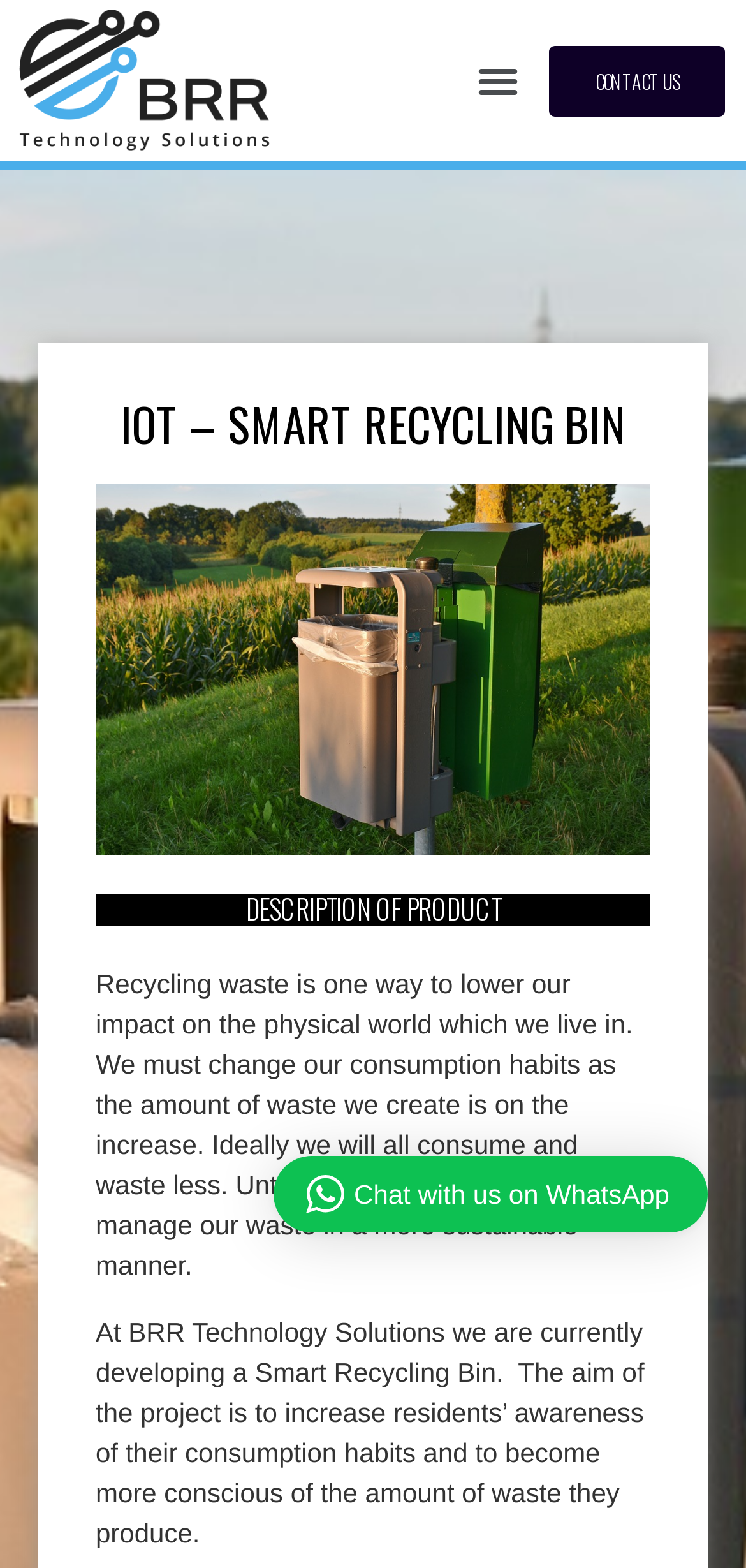What is the purpose of the Smart Recycling Bin?
Based on the visual, give a brief answer using one word or a short phrase.

Increase residents' awareness